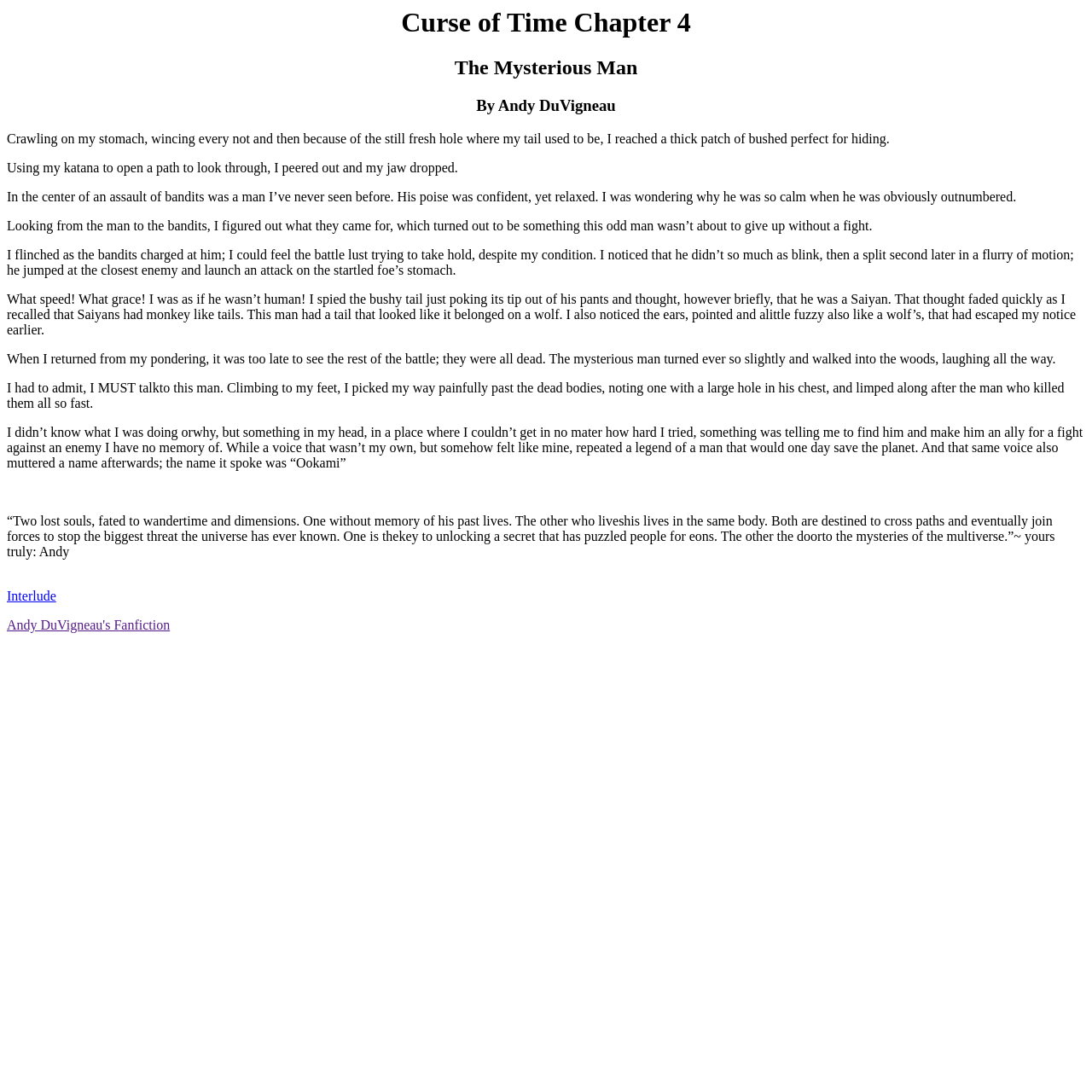Who is the author of this story?
Respond to the question with a single word or phrase according to the image.

Andy DuVigneau